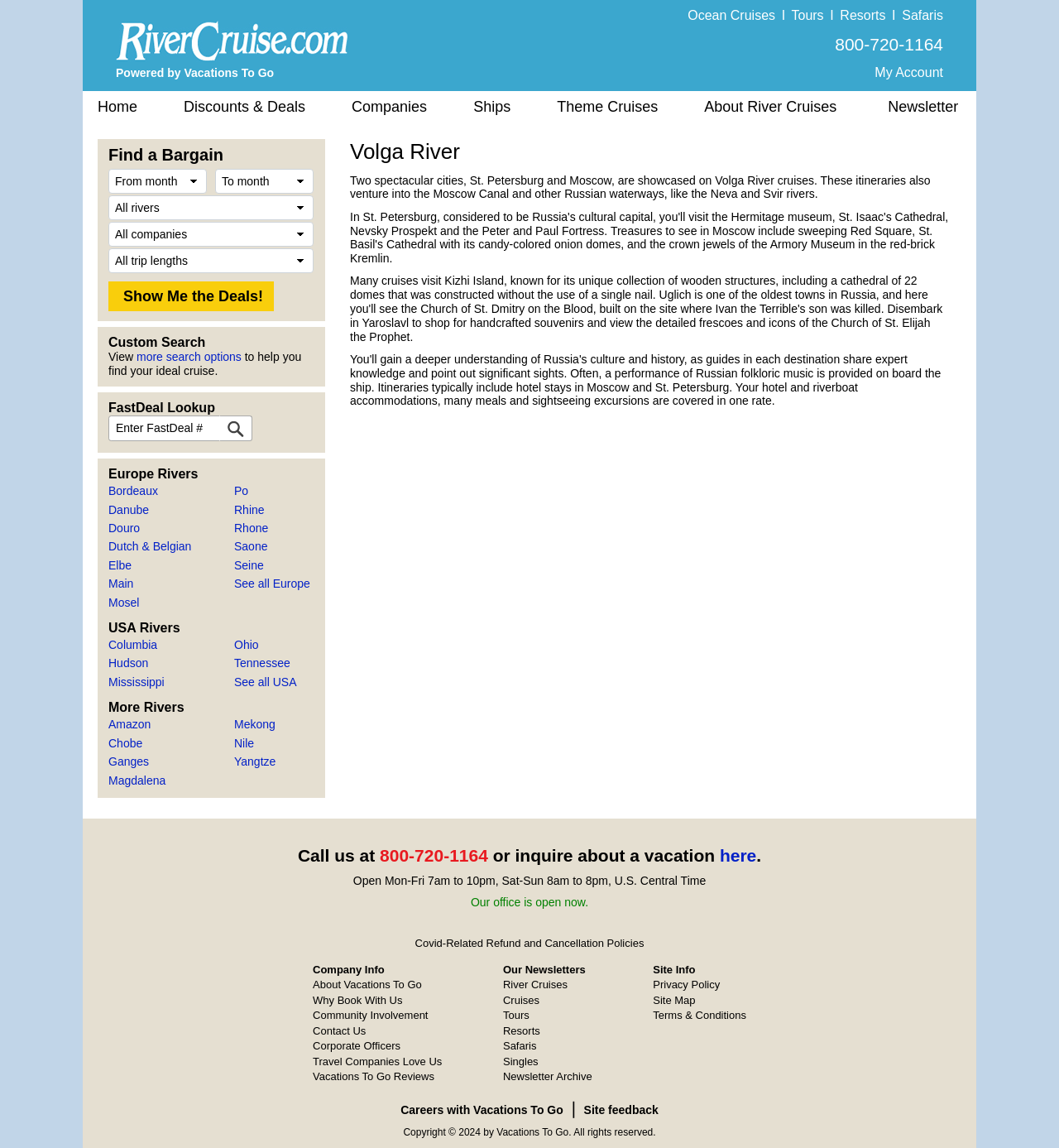Locate the bounding box coordinates of the element that should be clicked to fulfill the instruction: "Select a river to cruise".

[0.102, 0.17, 0.296, 0.192]